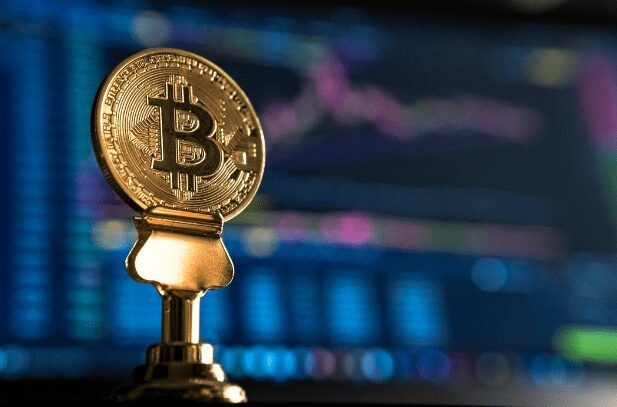What is displayed in the blurred background?
Provide an in-depth and detailed explanation in response to the question.

Behind the Bitcoin trophy, a blurred background displays a financial trading chart, filled with various colorful lines and data points, reflecting the dynamic nature of cryptocurrency markets.